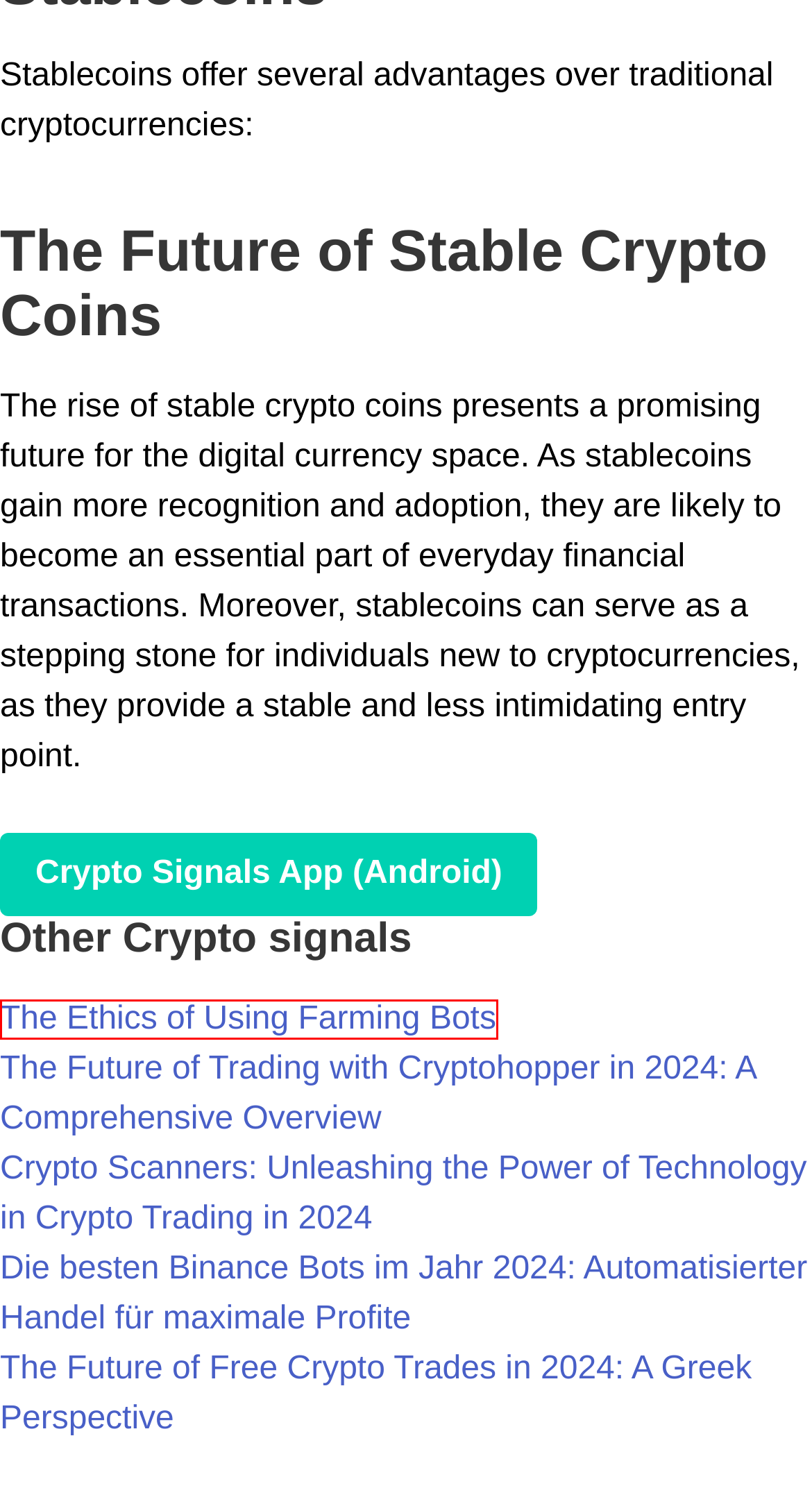Look at the screenshot of a webpage where a red bounding box surrounds a UI element. Your task is to select the best-matching webpage description for the new webpage after you click the element within the bounding box. The available options are:
A. Crypto Market Cap Calculation: Understanding the Value of Digital Currencies
B. The Ethics of Using Farming Bots
C. Crypto Scanners: Unleashing the Power of Technology in Crypto Trading in 2024
D. Crypto.com Calculator: A Comprehensive Tool for Crypto Enthusiasts
E. Die besten Binance Bots im Jahr 2024: Automatisierter Handel für maximale Profite
F. CertiK Crypto Price and Key Articles
G. The Future of Free Crypto Trades in 2024: A Greek Perspective
H. The Future of Trading with Cryptohopper in 2024: A Comprehensive Overview

B